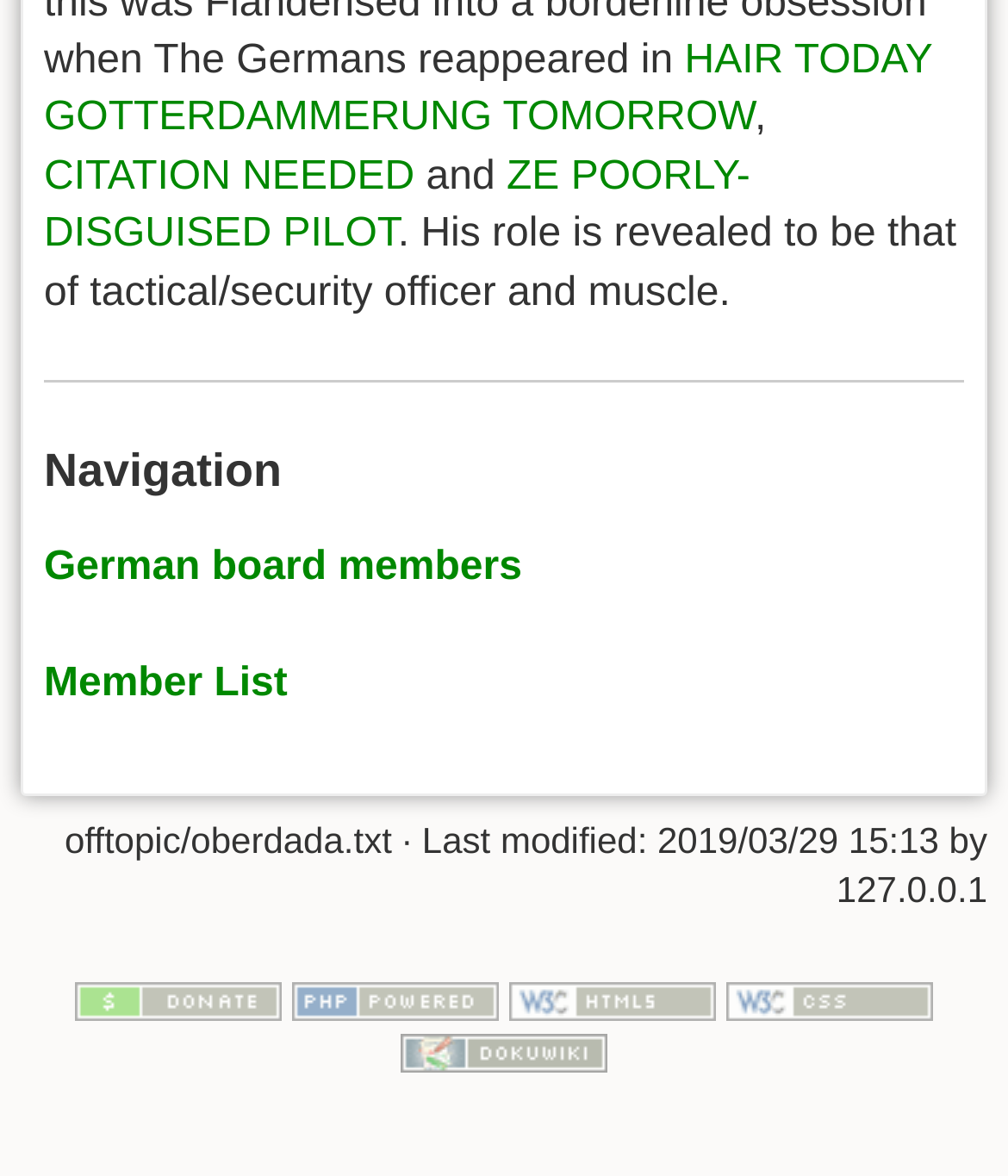Please indicate the bounding box coordinates for the clickable area to complete the following task: "Go to 'ZE POORLY-DISGUISED PILOT'". The coordinates should be specified as four float numbers between 0 and 1, i.e., [left, top, right, bottom].

[0.044, 0.131, 0.744, 0.218]